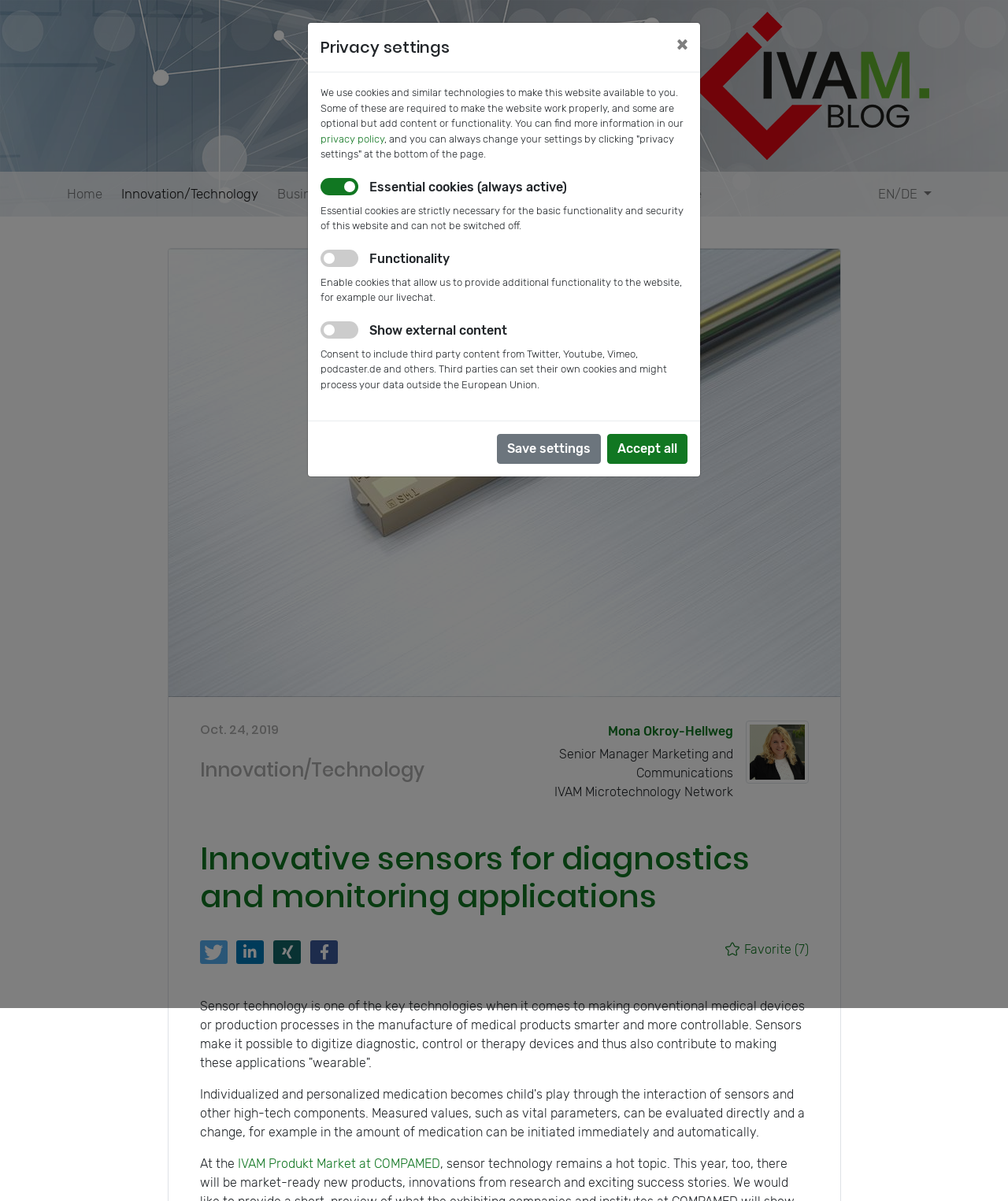Articulate a detailed summary of the webpage's content and design.

The webpage is the IVAM Blog, focused on innovative sensors for diagnostics and monitoring applications. At the top, there is a logo image and a link to the homepage. Below the logo, there is a navigation menu with links to various sections, including Home, Innovation/Technology, Business, IVAM InSide, Podcast, Microtech Guide, and IVAM Website. To the right of the navigation menu, there is a language selection button with options for English and German.

On the left side of the page, there is a large image that takes up most of the vertical space. Below the image, there is a heading with the name "Mona Okroy-Hellweg" and a link to her profile. Next to the heading, there is a paragraph of text describing her as the Senior Manager of Marketing and Communications at IVAM Microtechnology Network.

To the right of the image, there is a section with a heading that reads "Innovative sensors for diagnostics and monitoring applications". Below the heading, there is a paragraph of text discussing the importance of sensor technology in making medical devices and production processes smarter and more controllable. There is also a link to the IVAM Produkt Market at COMPAMED.

At the bottom of the page, there are social media sharing buttons for Twitter, LinkedIn, XING, and Facebook. There is also a favorite button with a count of 7.

A modal dialog box is currently open, displaying the website's privacy settings. The dialog box has a heading that reads "Privacy settings" and a button to close it. Inside the dialog box, there is a paragraph of text explaining the use of cookies and similar technologies on the website. There are also options to enable or disable different types of cookies, including essential cookies, functional cookies, and third-party content cookies. At the bottom of the dialog box, there are buttons to save settings or accept all cookies.